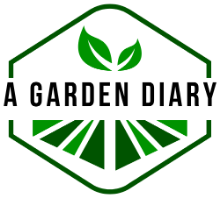Provide a brief response in the form of a single word or phrase:
What color are the leaves?

Green